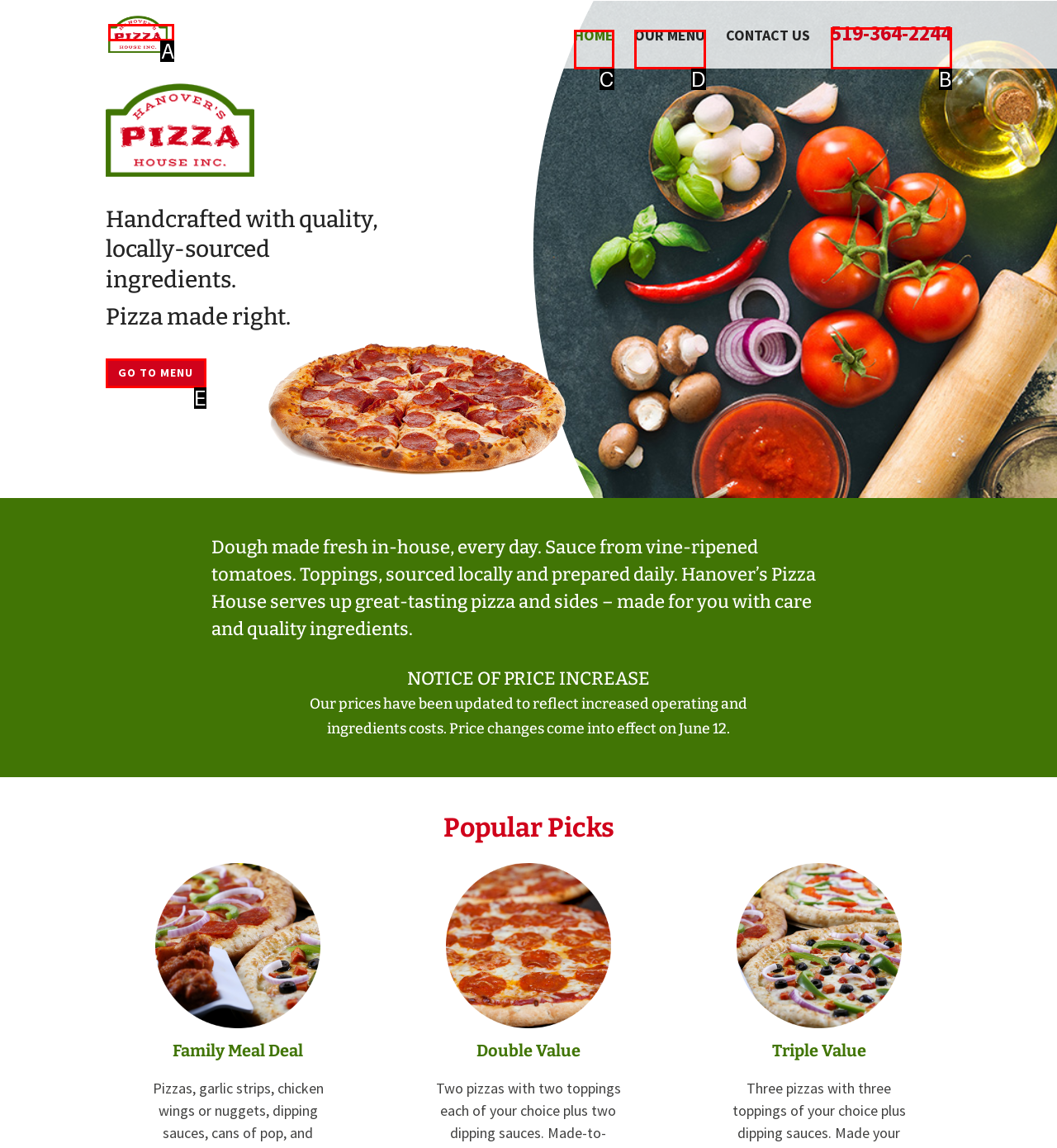Match the option to the description: Go To Menu
State the letter of the correct option from the available choices.

E